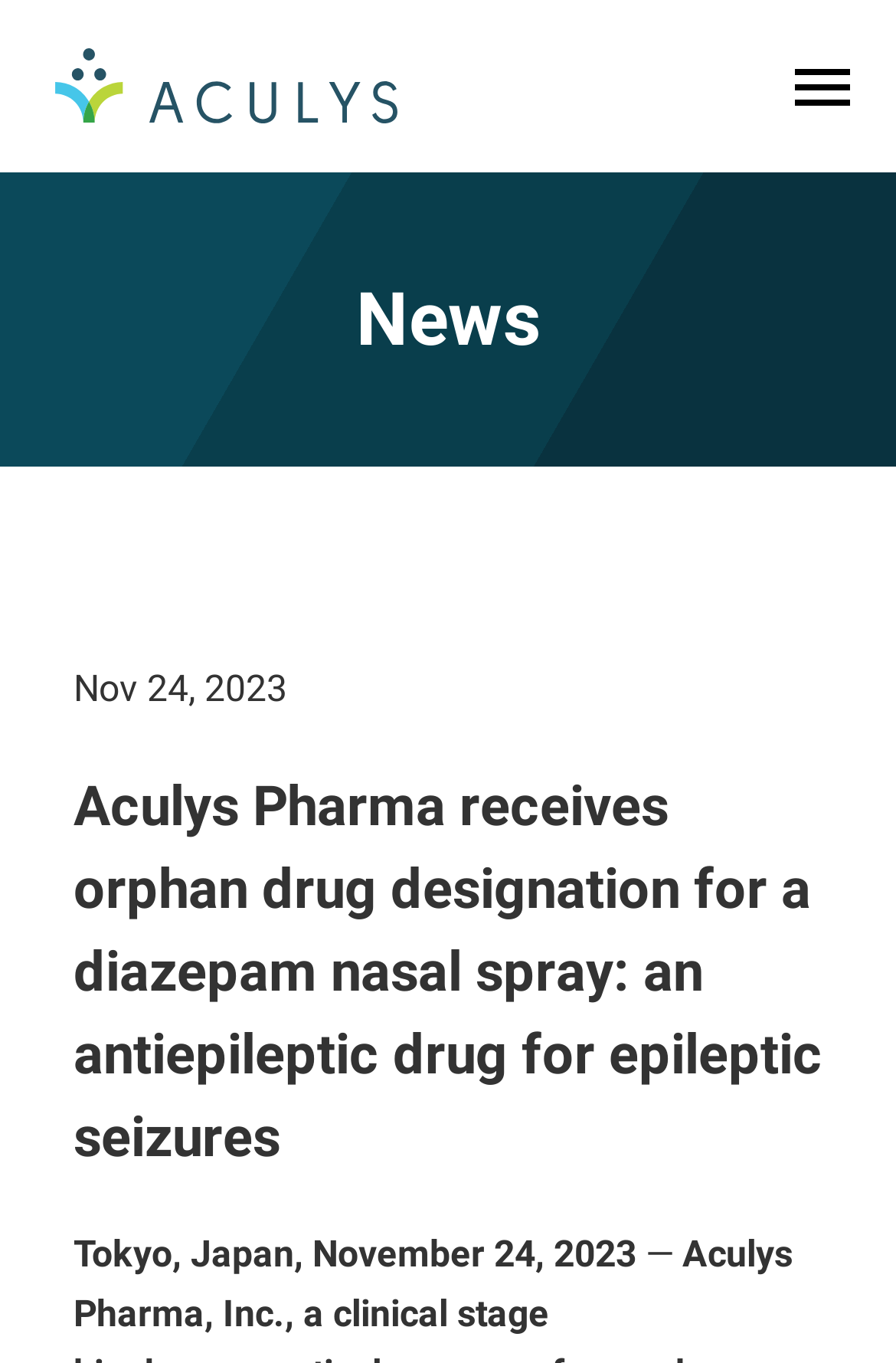Please determine the bounding box of the UI element that matches this description: alt="Main Menu". The coordinates should be given as (top-left x, top-left y, bottom-right x, bottom-right y), with all values between 0 and 1.

[0.877, 0.036, 0.959, 0.09]